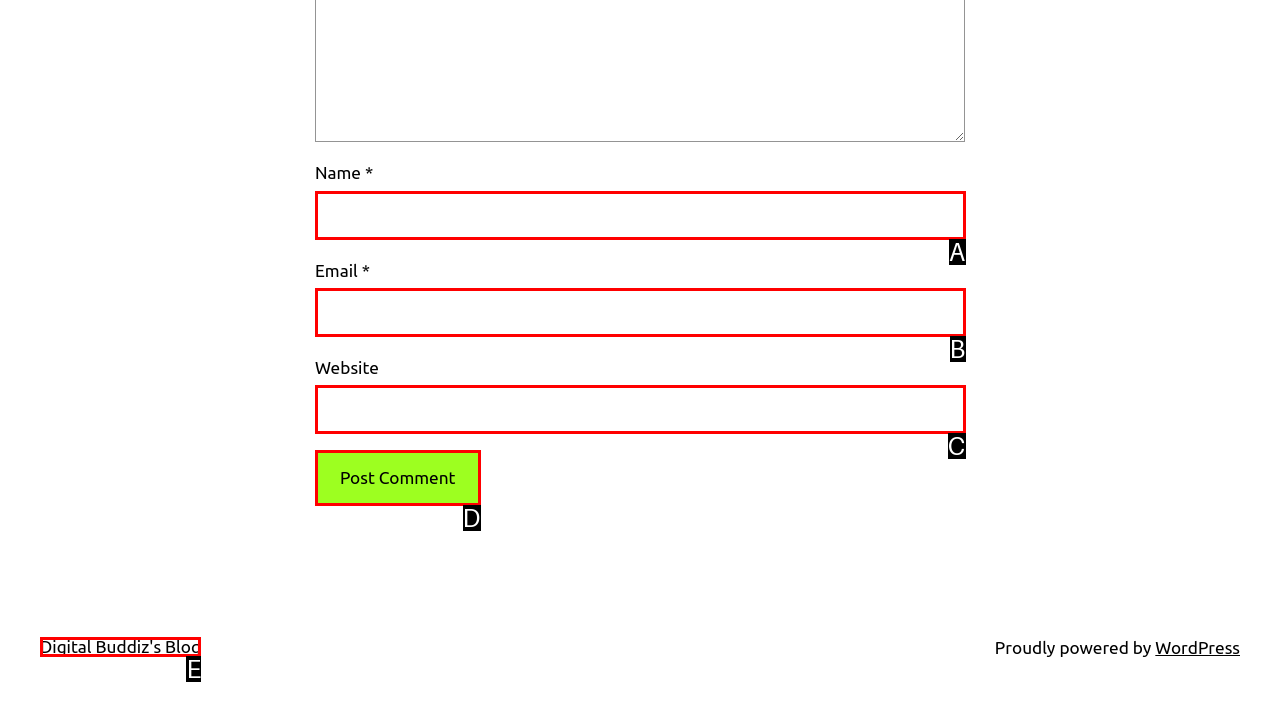Using the provided description: parent_node: Email * aria-describedby="email-notes" name="email", select the most fitting option and return its letter directly from the choices.

B